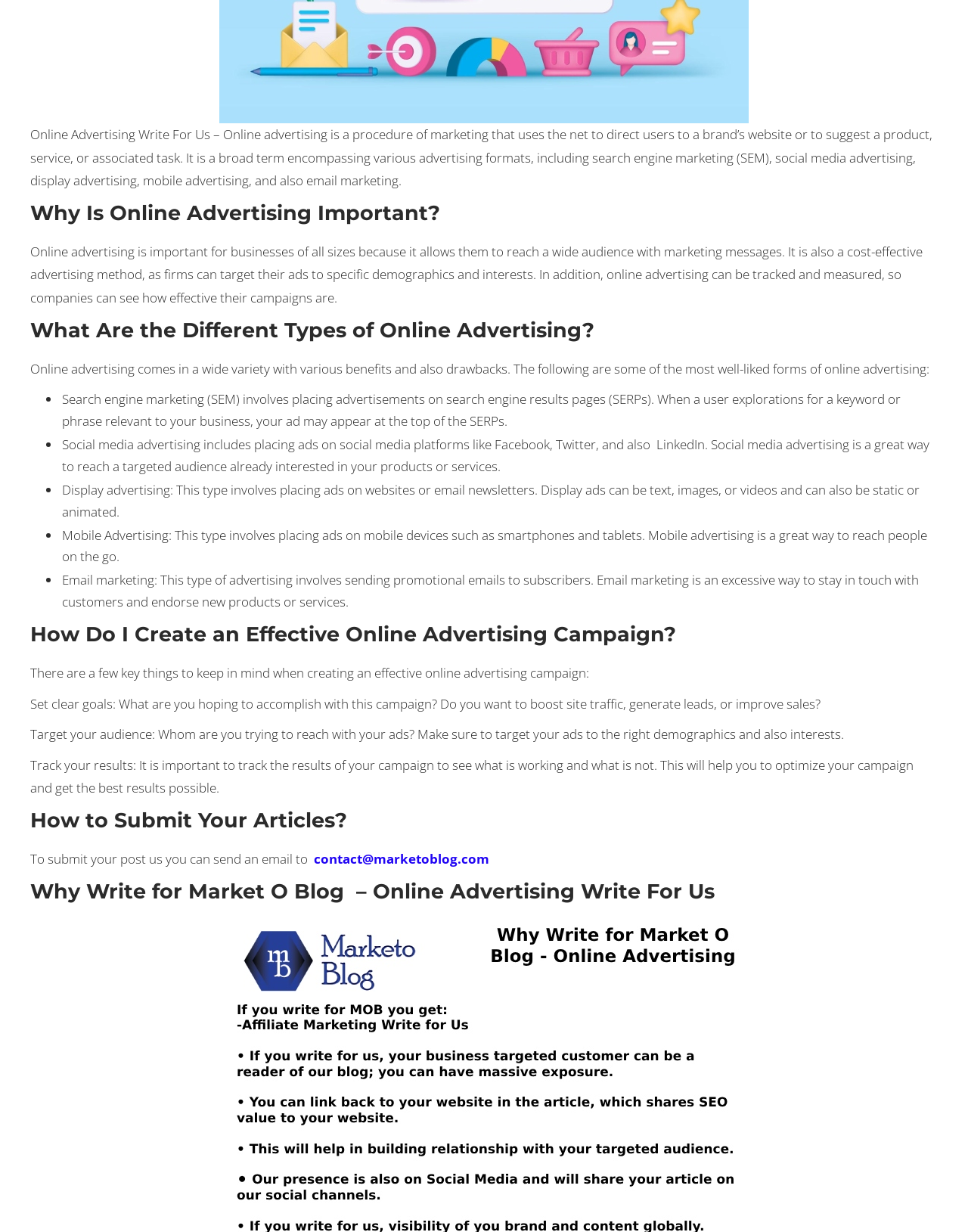Find the bounding box of the UI element described as follows: "Healthcare7".

[0.035, 0.134, 0.324, 0.145]